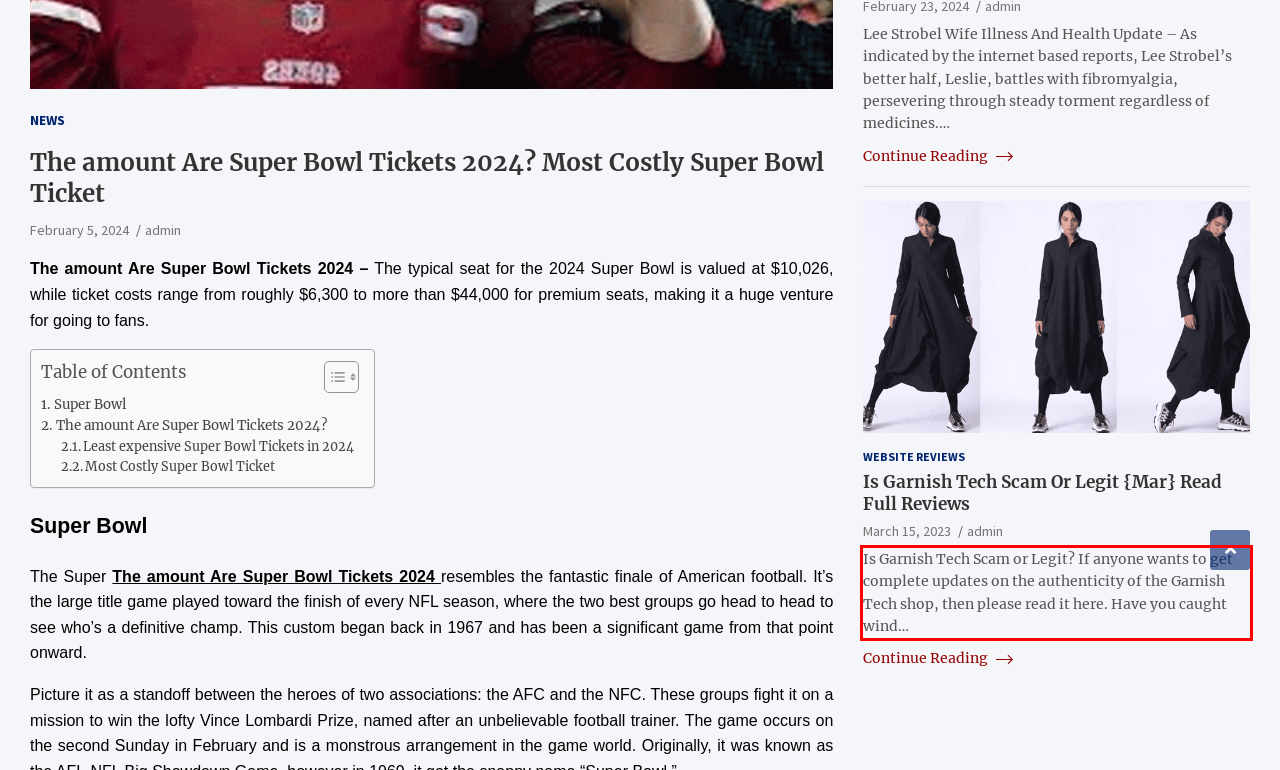With the provided screenshot of a webpage, locate the red bounding box and perform OCR to extract the text content inside it.

Is Garnish Tech Scam or Legit? If anyone wants to get complete updates on the authenticity of the Garnish Tech shop, then please read it here. Have you caught wind…